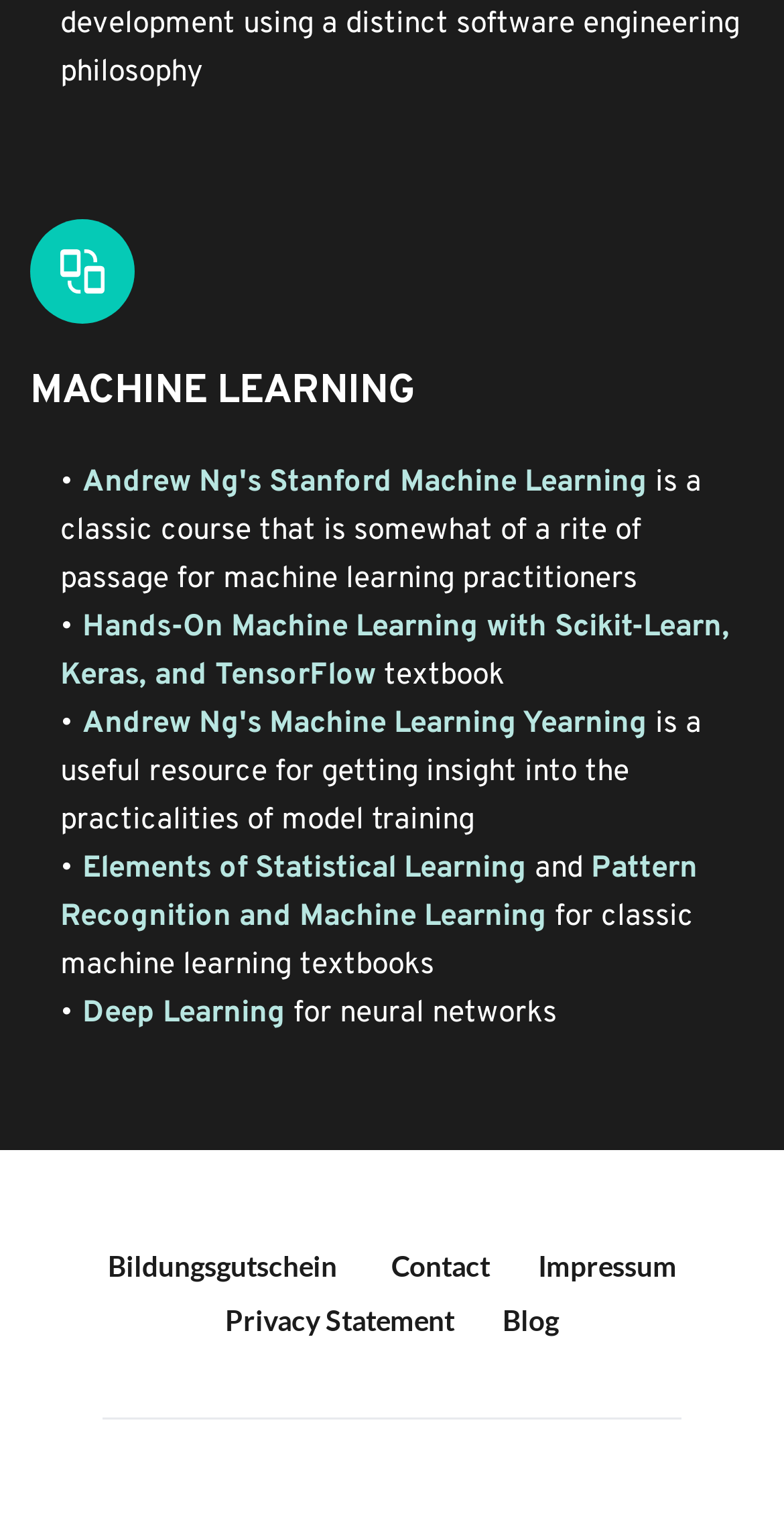What is the name of Andrew Ng's course?
Look at the image and construct a detailed response to the question.

The link 'Andrew Ng's Stanford Machine Learning' suggests that Andrew Ng has a course called Stanford Machine Learning, which is related to machine learning.